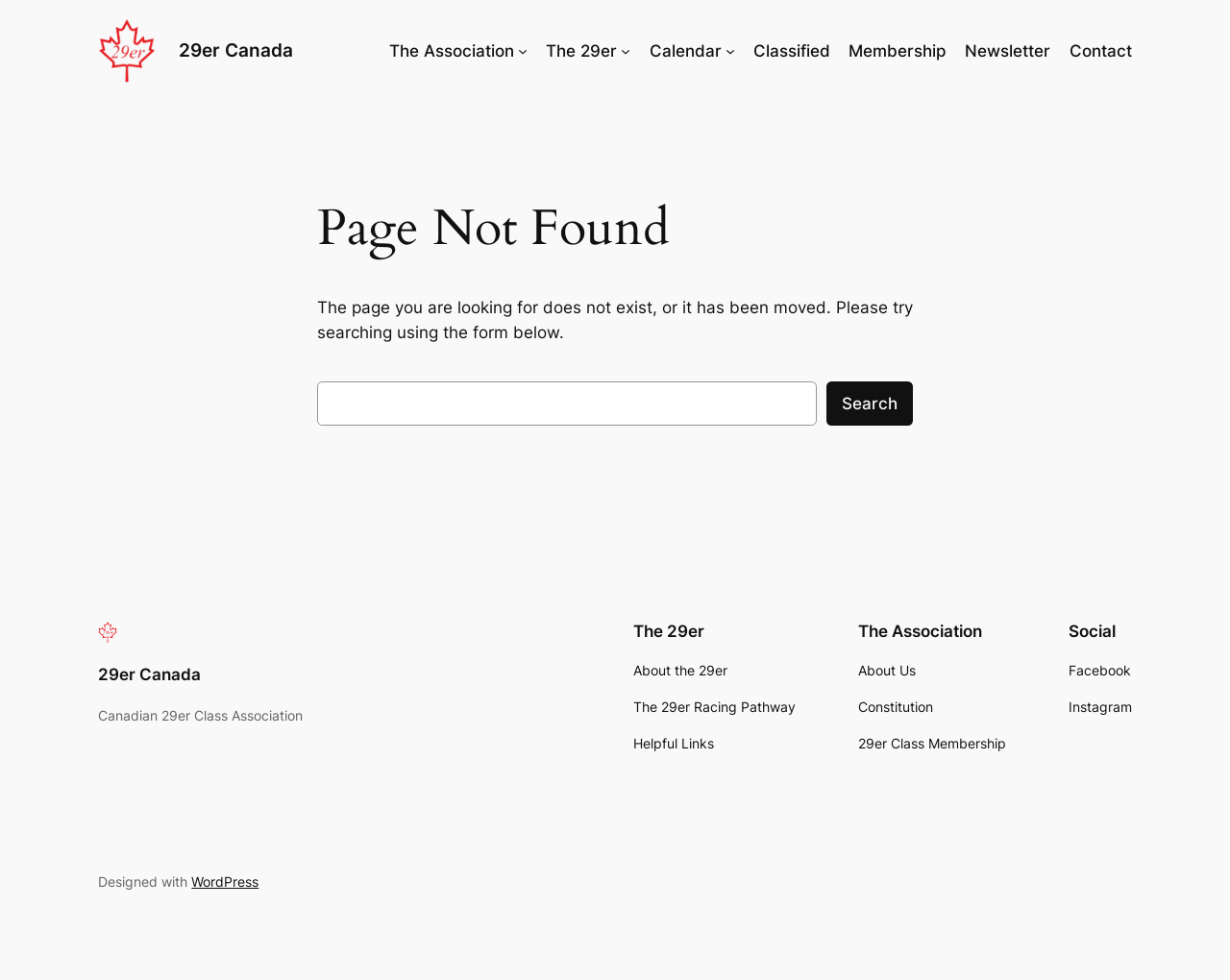What is the name of the association?
Please look at the screenshot and answer in one word or a short phrase.

29er Canada